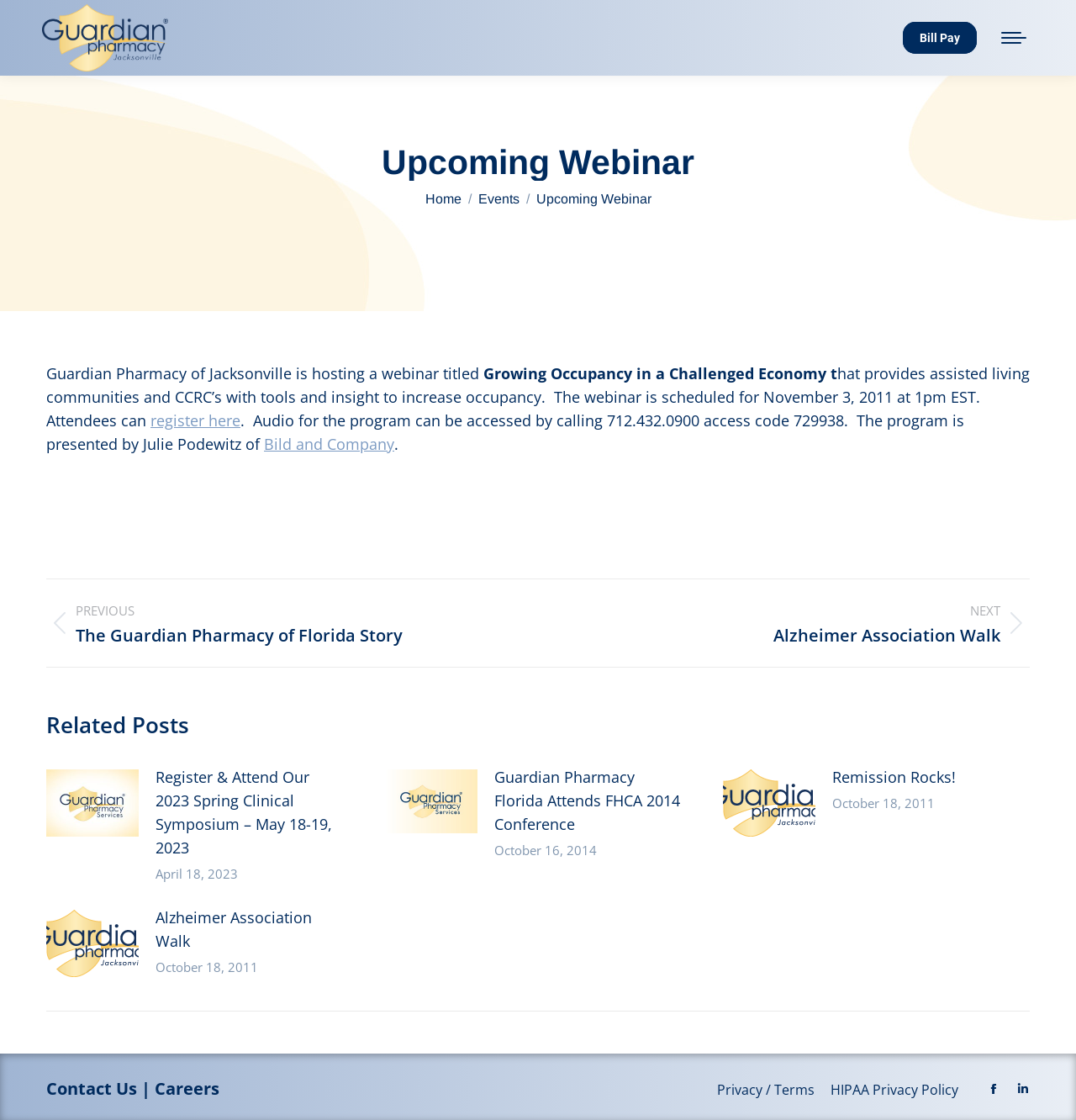Please identify the bounding box coordinates of the element that needs to be clicked to perform the following instruction: "Click the 'Go to Top' link".

[0.961, 0.923, 0.992, 0.953]